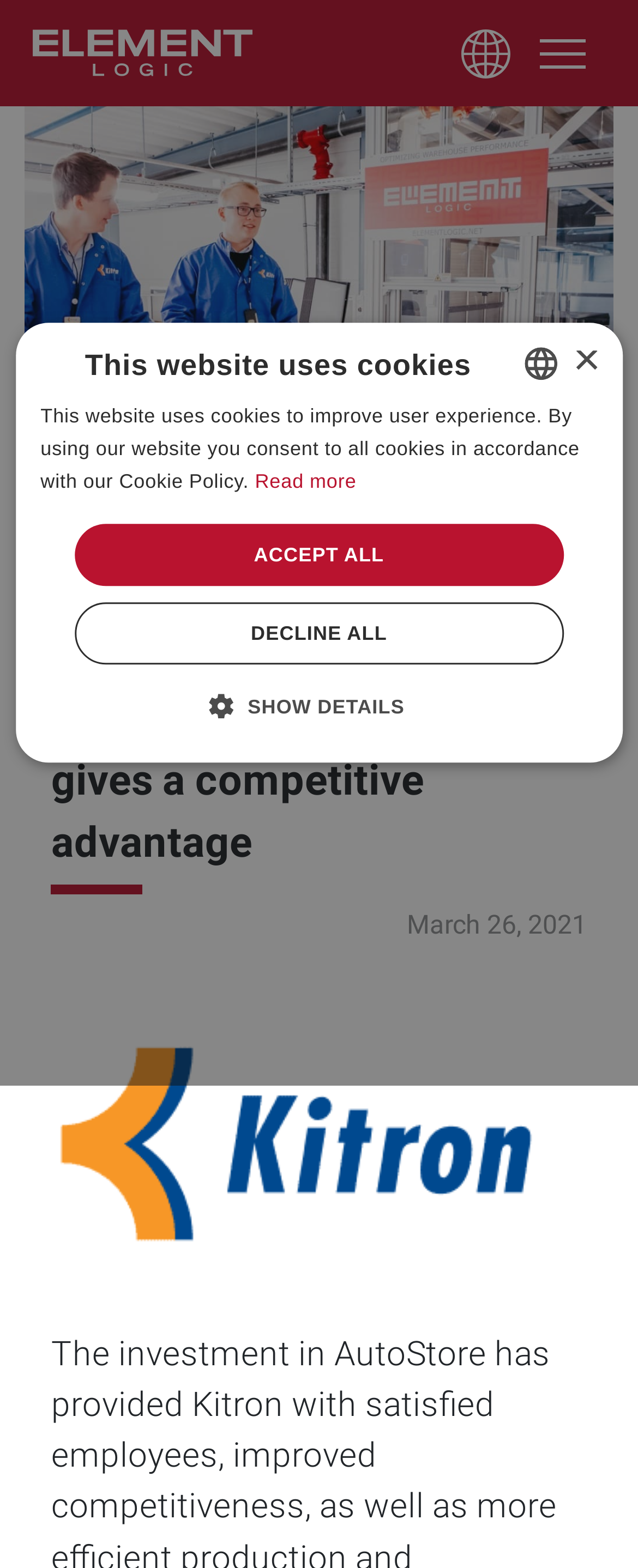Determine the bounding box coordinates of the section I need to click to execute the following instruction: "Change language to English". Provide the coordinates as four float numbers between 0 and 1, i.e., [left, top, right, bottom].

[0.647, 0.276, 0.698, 0.297]